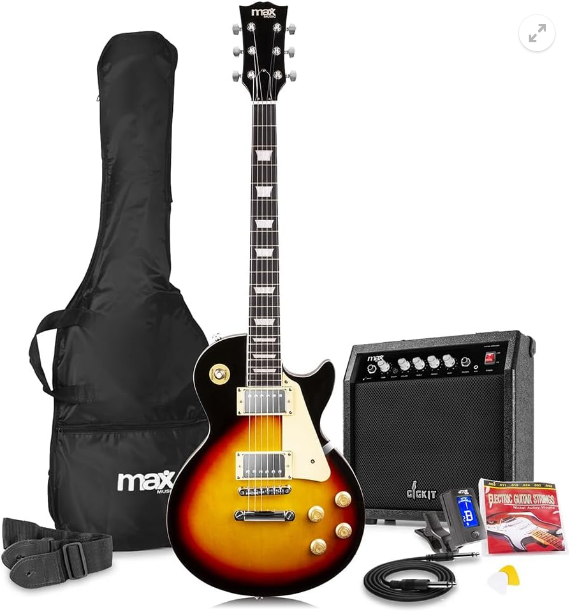Use one word or a short phrase to answer the question provided: 
What is included in the package for connecting the guitar to the amplifier?

A cable